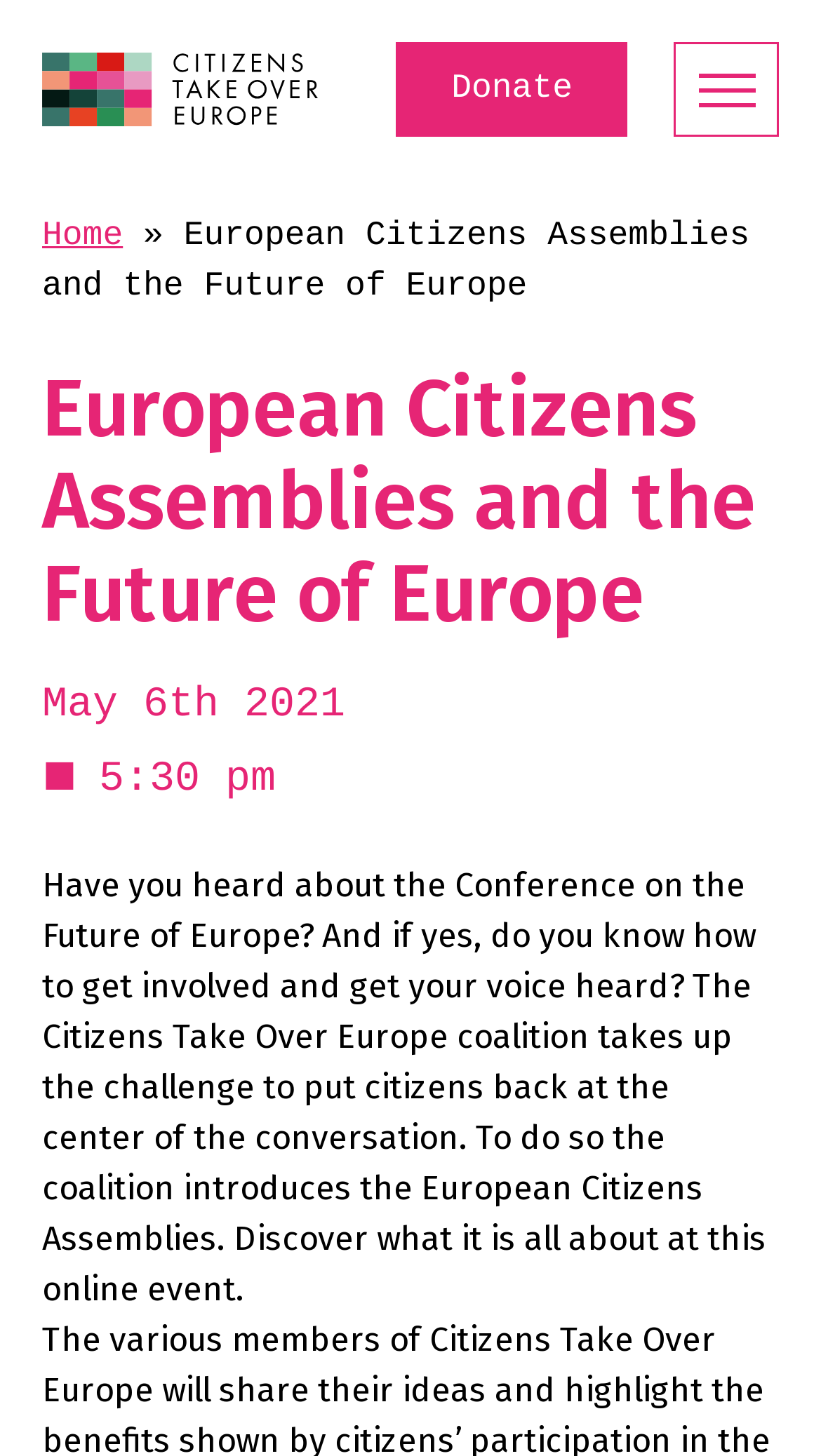From the webpage screenshot, identify the region described by Search. Provide the bounding box coordinates as (top-left x, top-left y, bottom-right x, bottom-right y), with each value being a floating point number between 0 and 1.

None